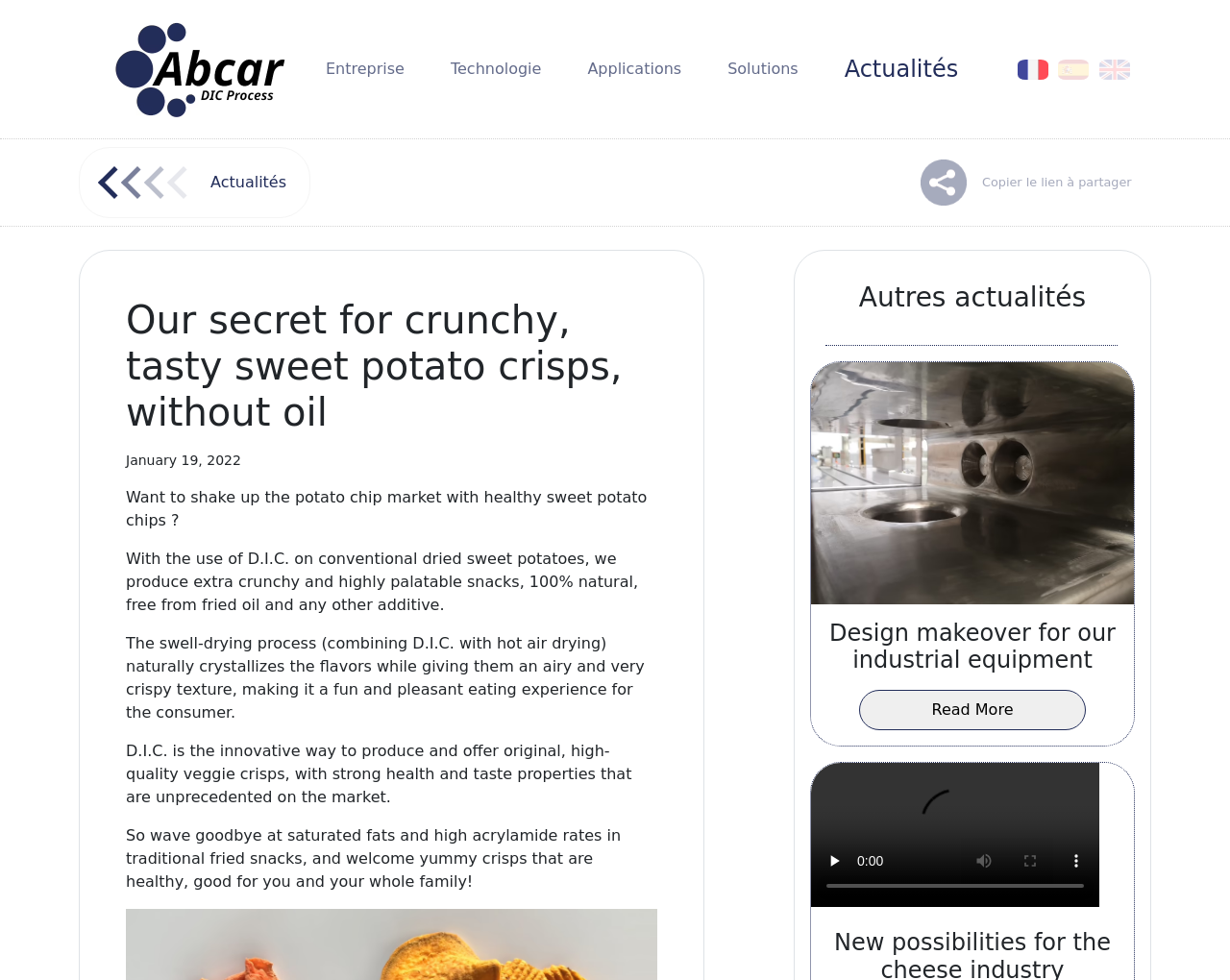What is the language of the webpage?
Using the screenshot, give a one-word or short phrase answer.

French